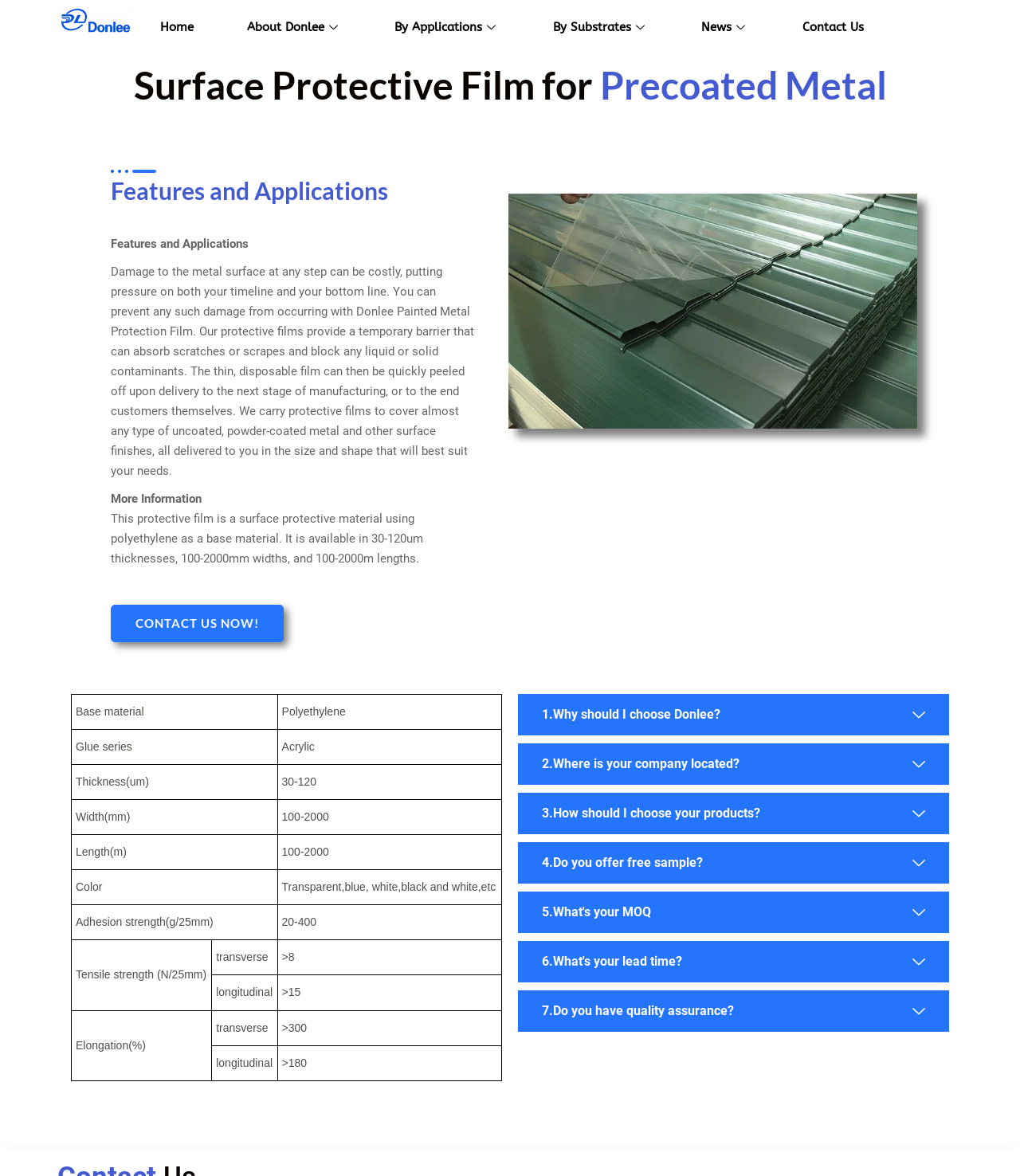Can I get a free sample of the protective film?
Please utilize the information in the image to give a detailed response to the question.

The webpage does not explicitly mention whether free samples are available or not. However, there is a link '. Do you offer free sample?' that may provide more information when clicked.